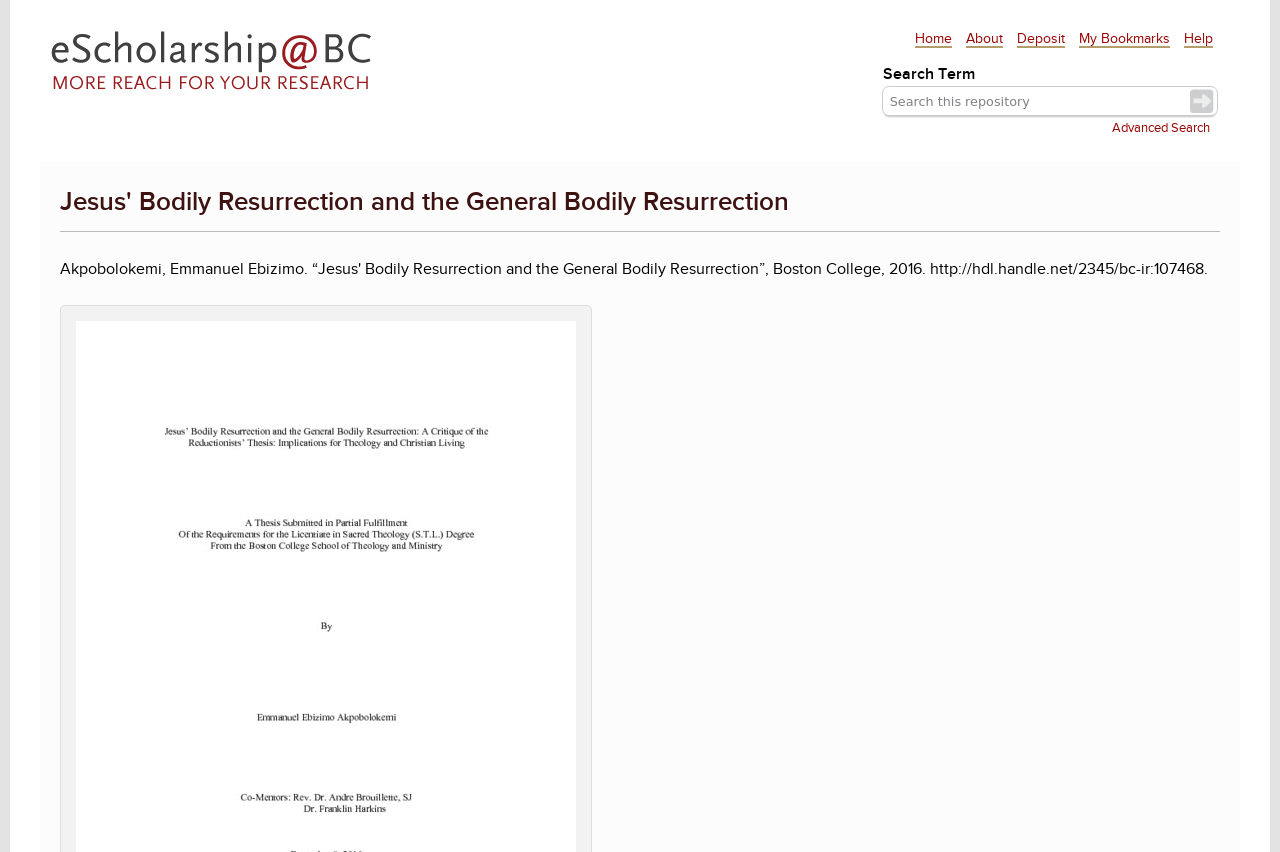What is the text above the search box?
Answer the question with a thorough and detailed explanation.

I found the answer by looking at the search box and its adjacent elements. There is a static text above the search box that says 'Search this repository'.